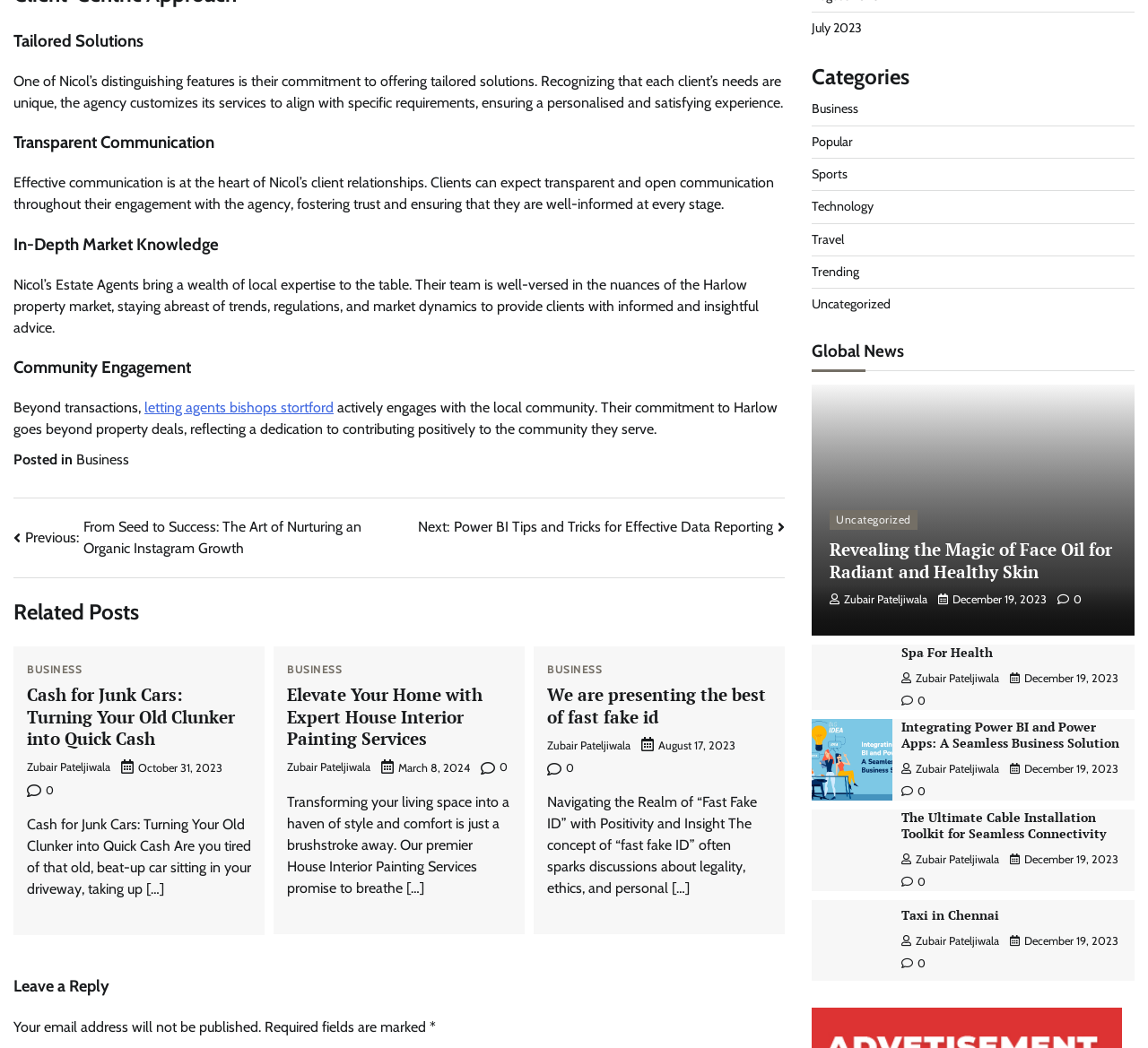What is the topic of the article with the heading 'Cash for Junk Cars: Turning Your Old Clunker into Quick Cash'?
Please give a detailed and elaborate answer to the question.

I found the answer by looking at the link element with the text 'BUSINESS' which is located above the heading 'Cash for Junk Cars: Turning Your Old Clunker into Quick Cash'.